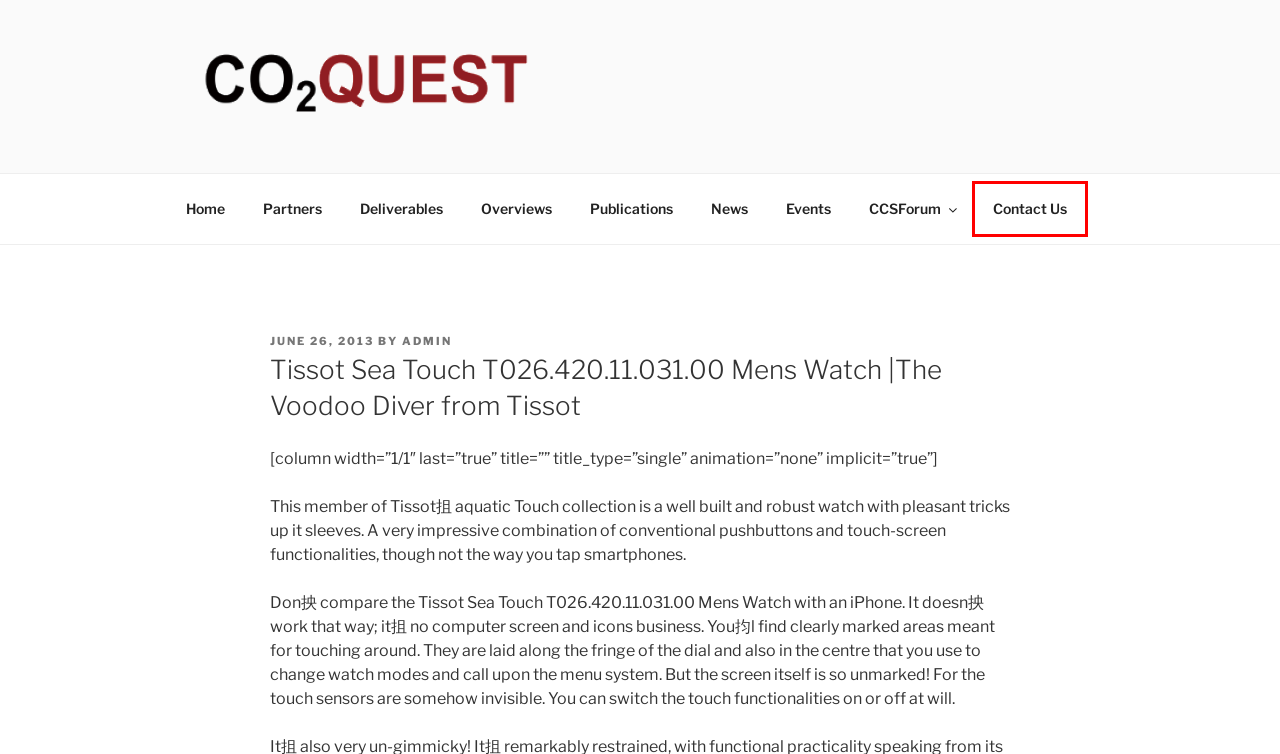Given a webpage screenshot featuring a red rectangle around a UI element, please determine the best description for the new webpage that appears after the element within the bounding box is clicked. The options are:
A. admin – CO2 Quest
B. CO2 Quest
C. Overviews – CO2 Quest
D. Deliverables – CO2 Quest
E. 2nd CCS Forum – CO2 Quest
F. Contact Us – CO2 Quest
G. CCSForum – CO2 Quest
H. Events – CO2 Quest

F